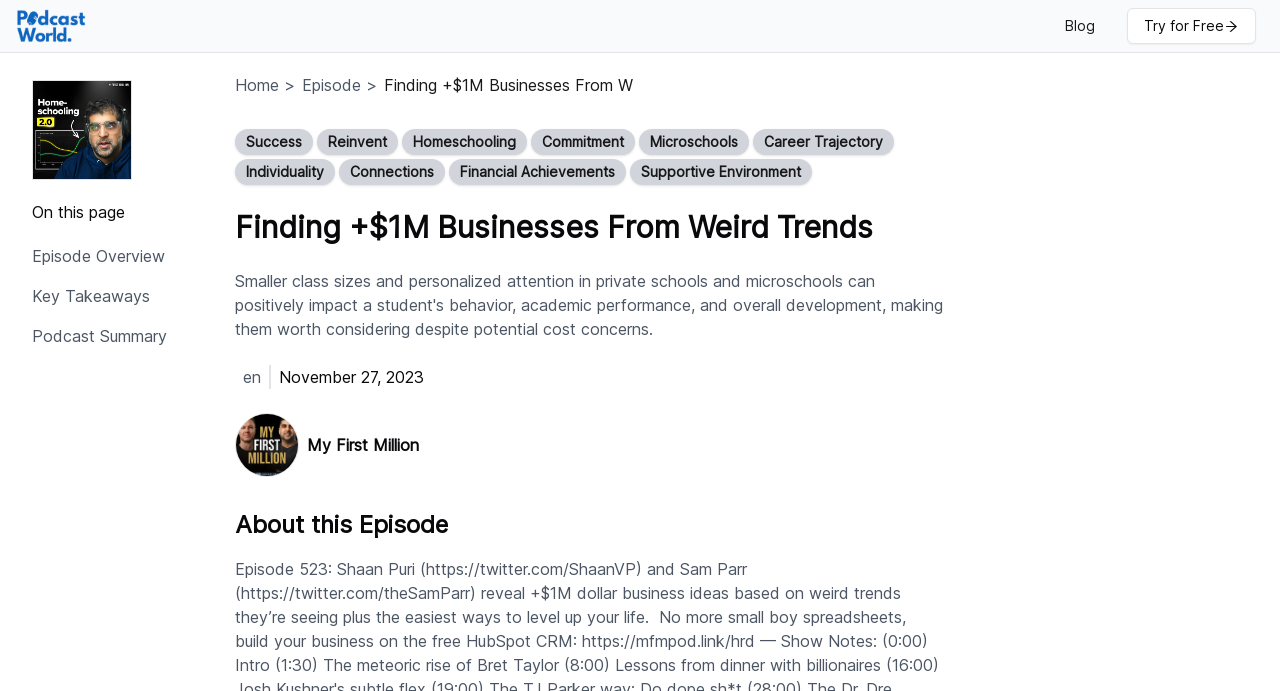Please answer the following question using a single word or phrase: 
How many links are there in the navigation menu?

7